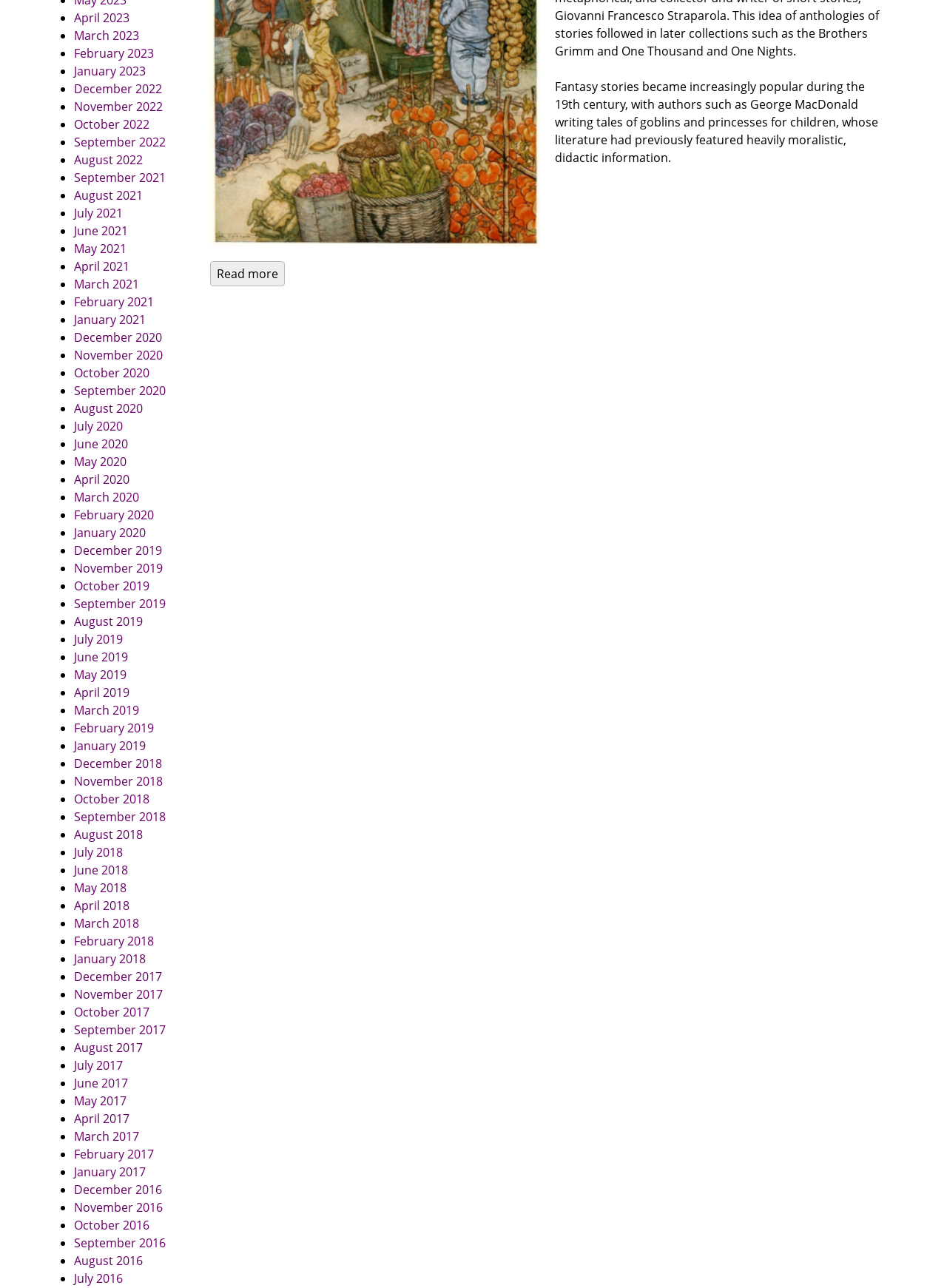Please identify the bounding box coordinates of the area I need to click to accomplish the following instruction: "Check out September 2020".

[0.078, 0.297, 0.175, 0.31]